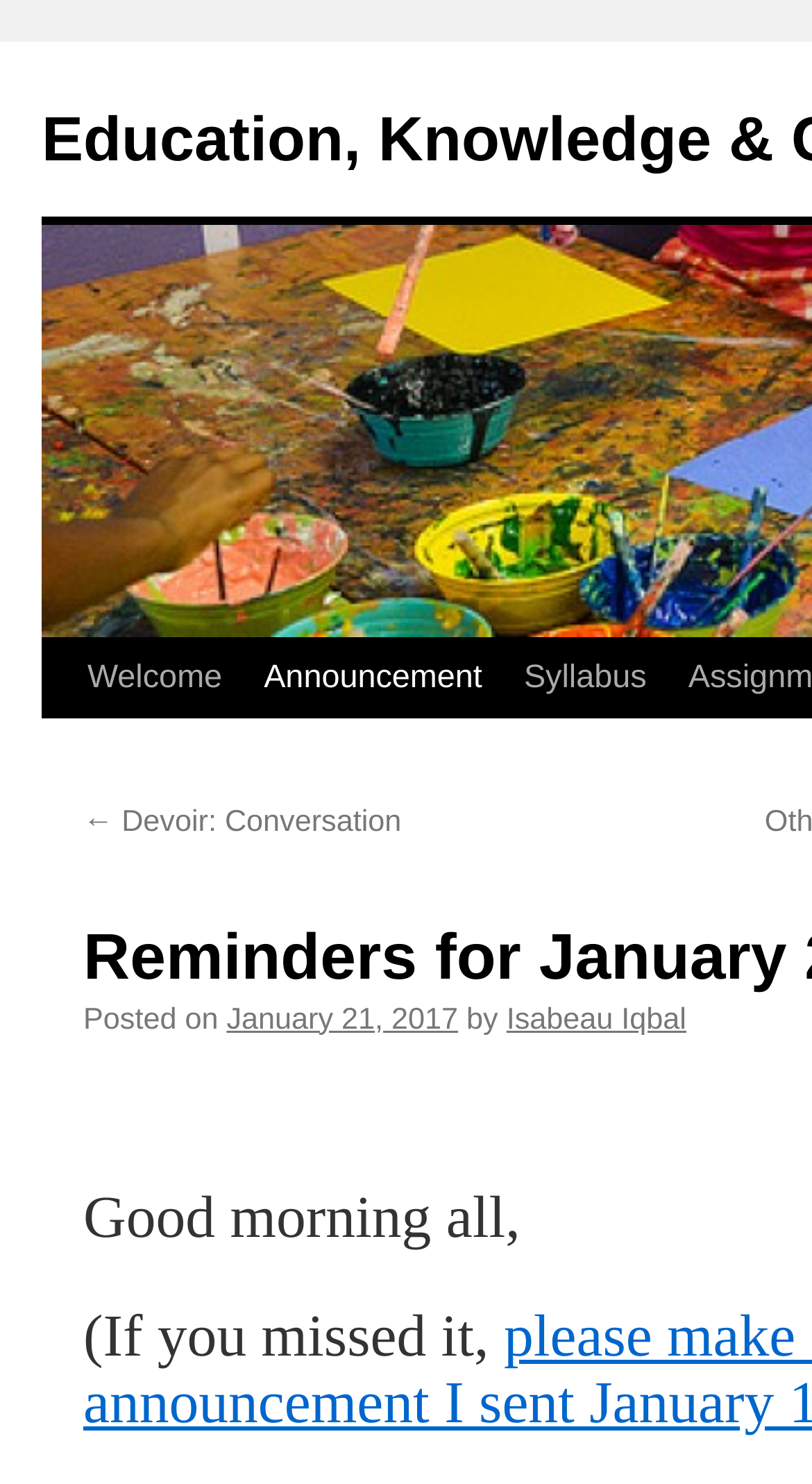Refer to the image and provide a thorough answer to this question:
How many links are in the top navigation bar?

I counted the links in the top navigation bar and found three links: 'Welcome', 'Announcement', and 'Syllabus'.